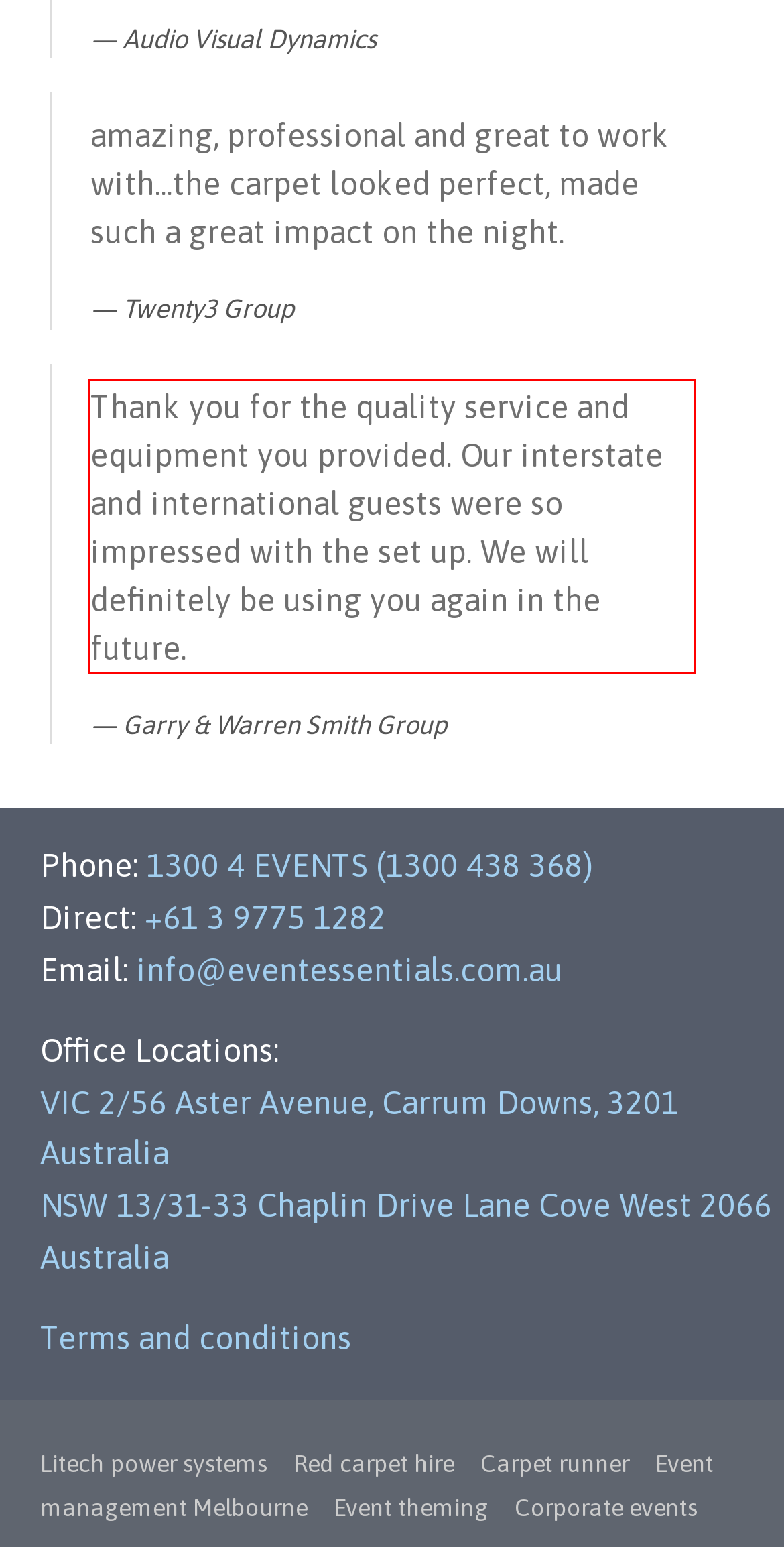Analyze the screenshot of the webpage that features a red bounding box and recognize the text content enclosed within this red bounding box.

Thank you for the quality service and equipment you provided. Our interstate and international guests were so impressed with the set up. We will definitely be using you again in the future.